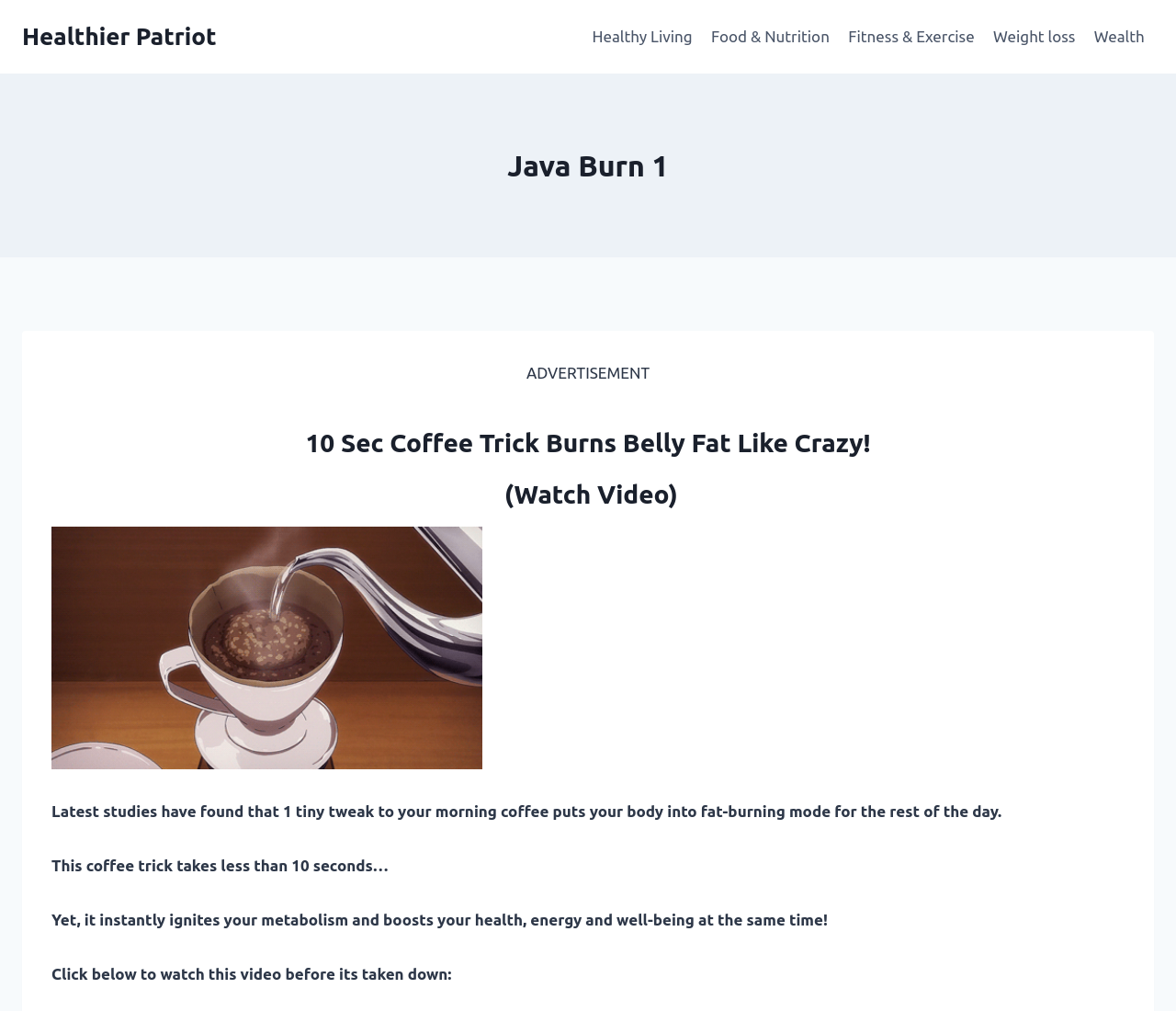Given the element description Healthier Patriot, specify the bounding box coordinates of the corresponding UI element in the format (top-left x, top-left y, bottom-right x, bottom-right y). All values must be between 0 and 1.

[0.019, 0.022, 0.184, 0.051]